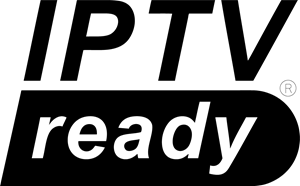What is the focus of 'Lista IPTV m3u'?
Look at the image and answer with only one word or phrase.

Access to 15,000 channels